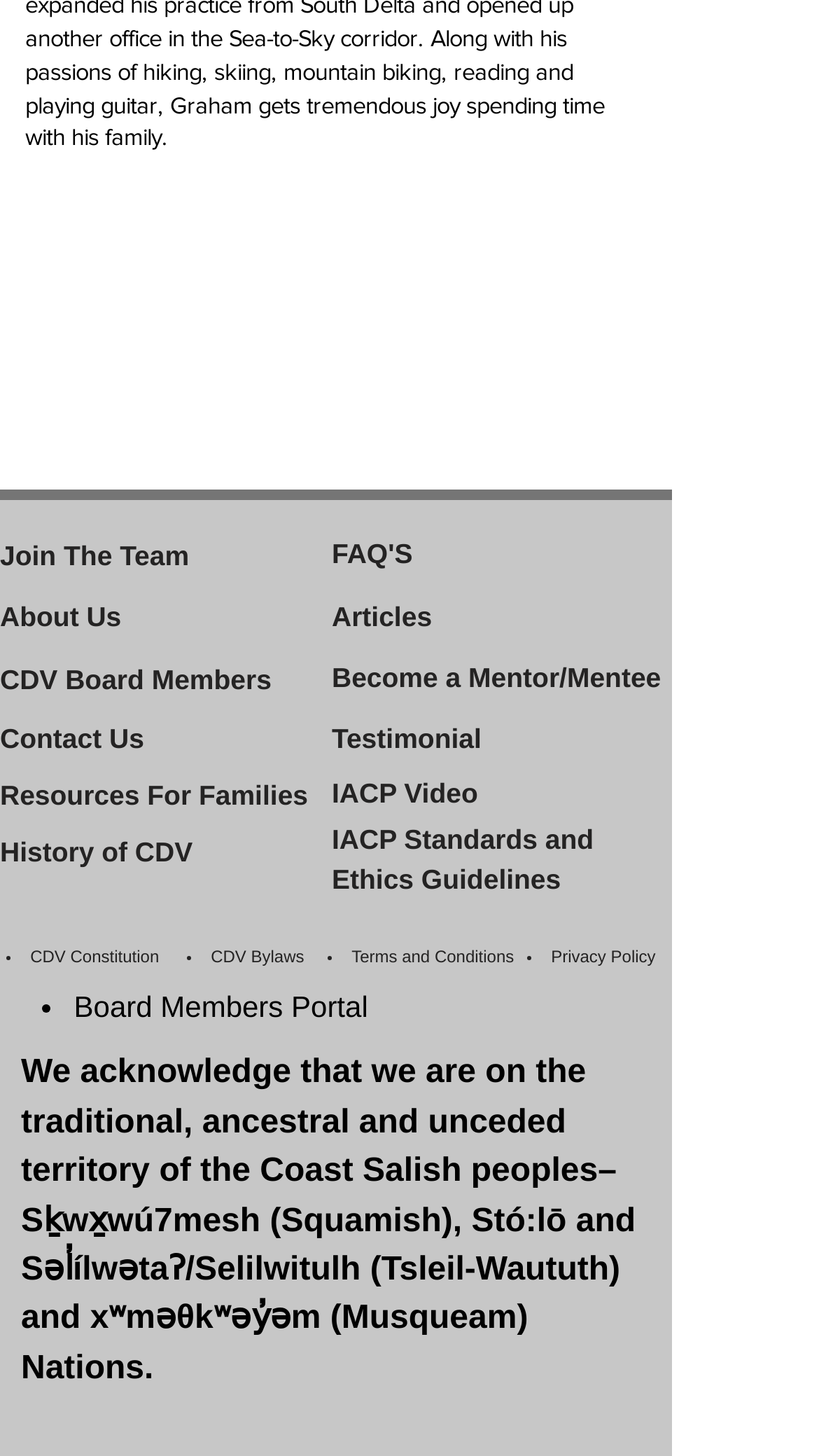Find the bounding box coordinates of the clickable element required to execute the following instruction: "Click on 'Join The Team'". Provide the coordinates as four float numbers between 0 and 1, i.e., [left, top, right, bottom].

[0.0, 0.351, 0.254, 0.411]